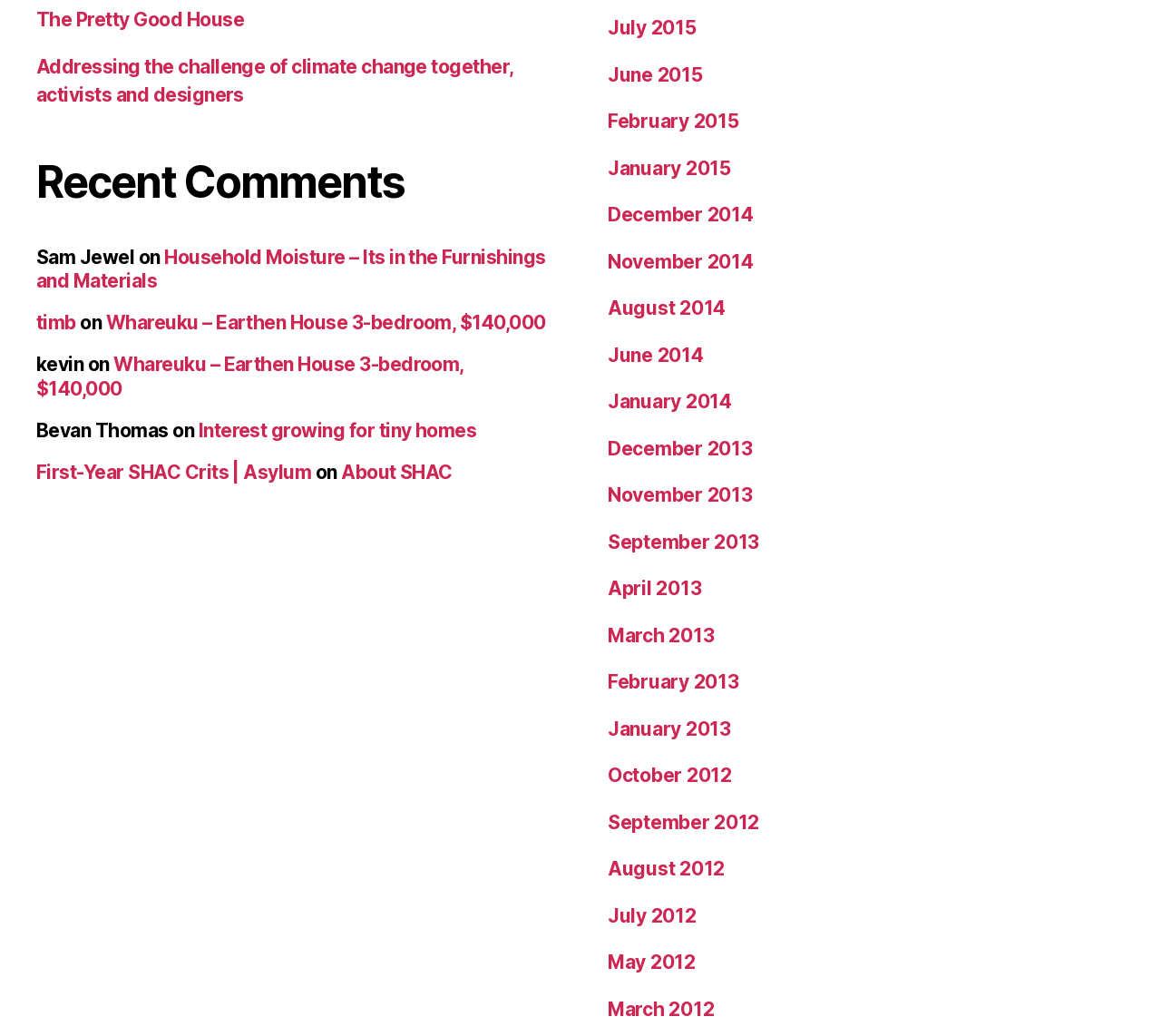Answer the question below in one word or phrase:
What is the title of the article commented by 'Bevan Thomas'?

Interest growing for tiny homes